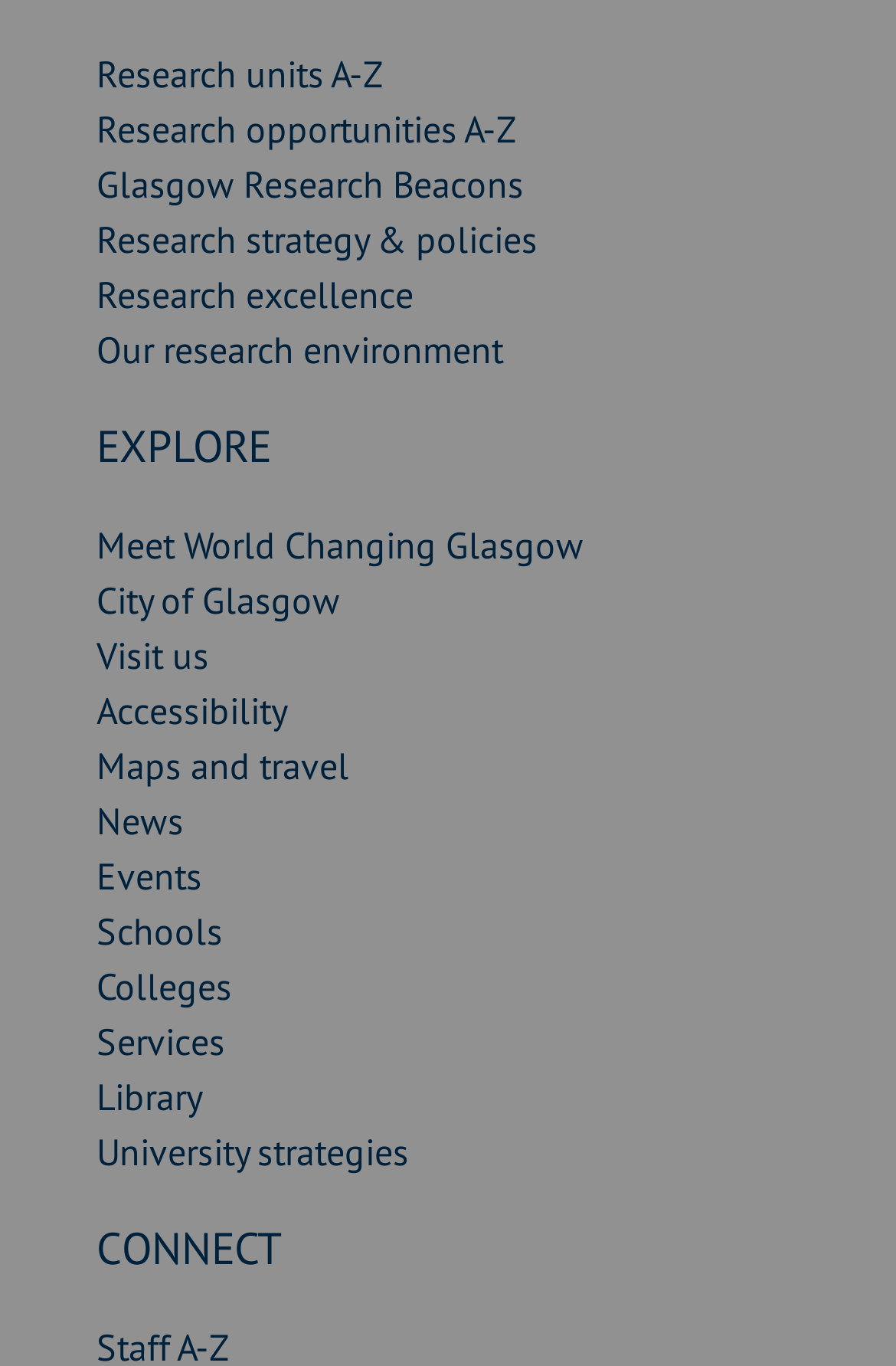Can you provide the bounding box coordinates for the element that should be clicked to implement the instruction: "Read about research excellence"?

[0.108, 0.199, 0.462, 0.233]